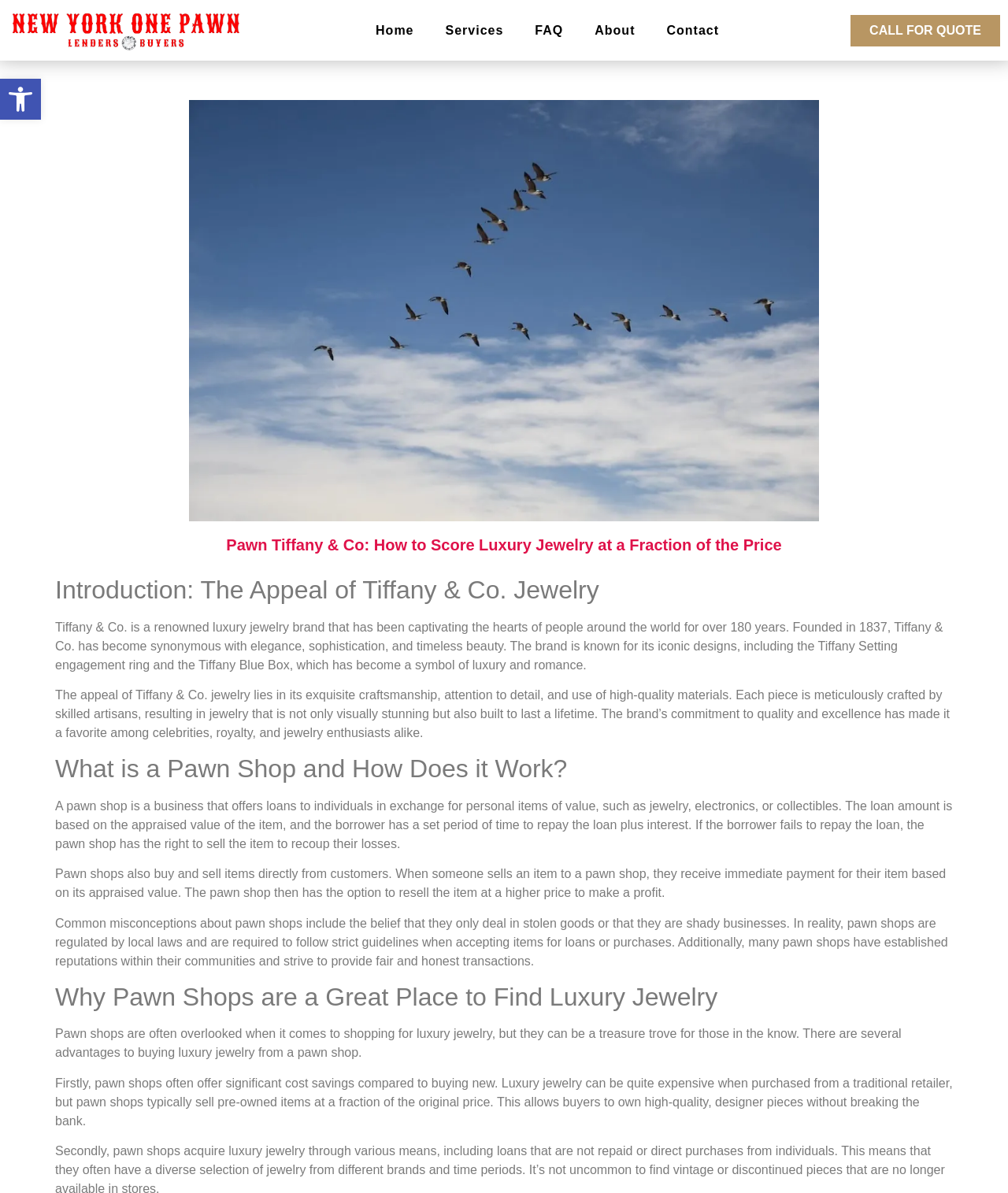Give a one-word or one-phrase response to the question:
What is the commitment of Tiffany & Co.?

Quality and excellence